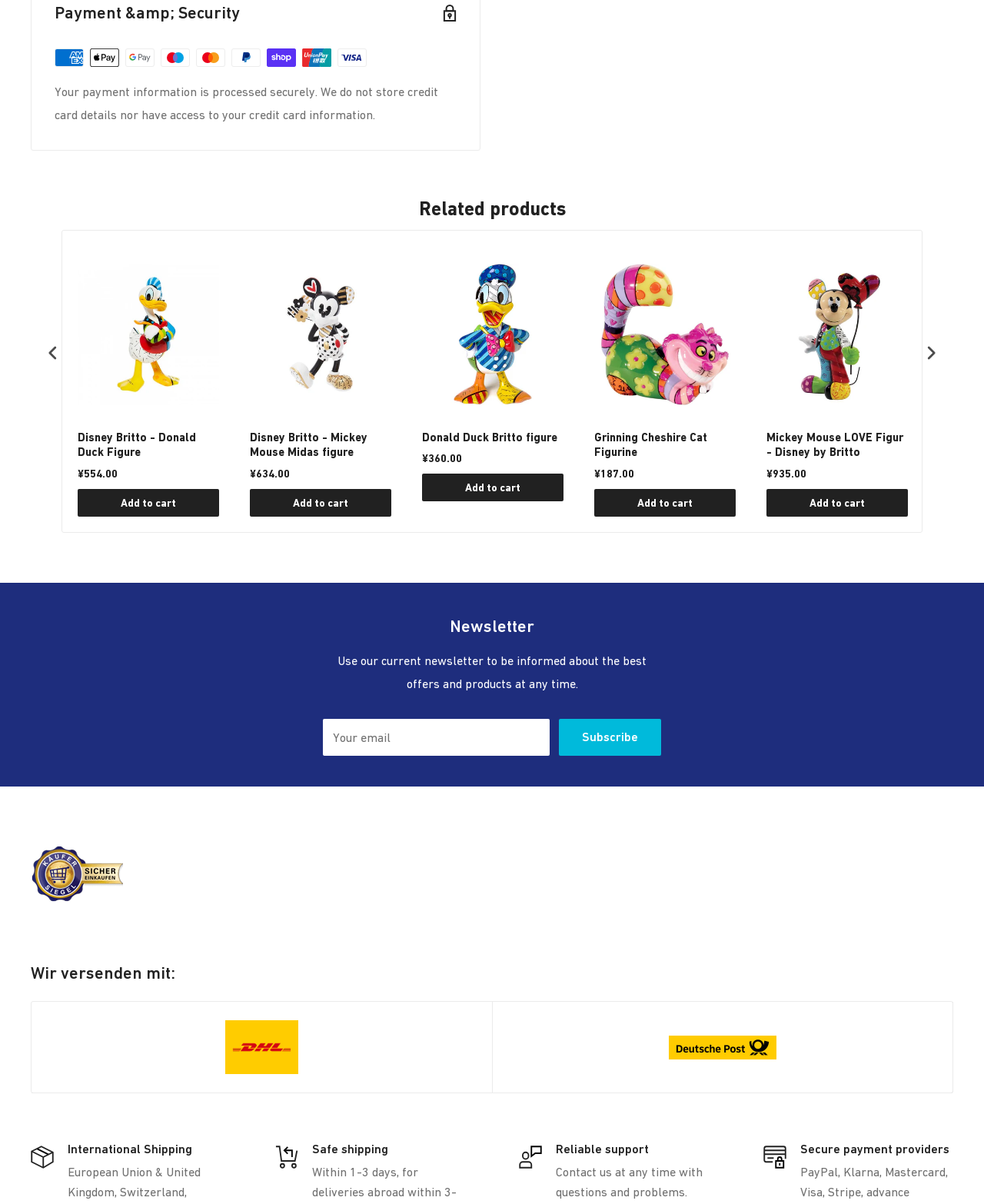Please provide a short answer using a single word or phrase for the question:
What is the price of the Disney Britto - Donald Duck Figure?

¥554.00